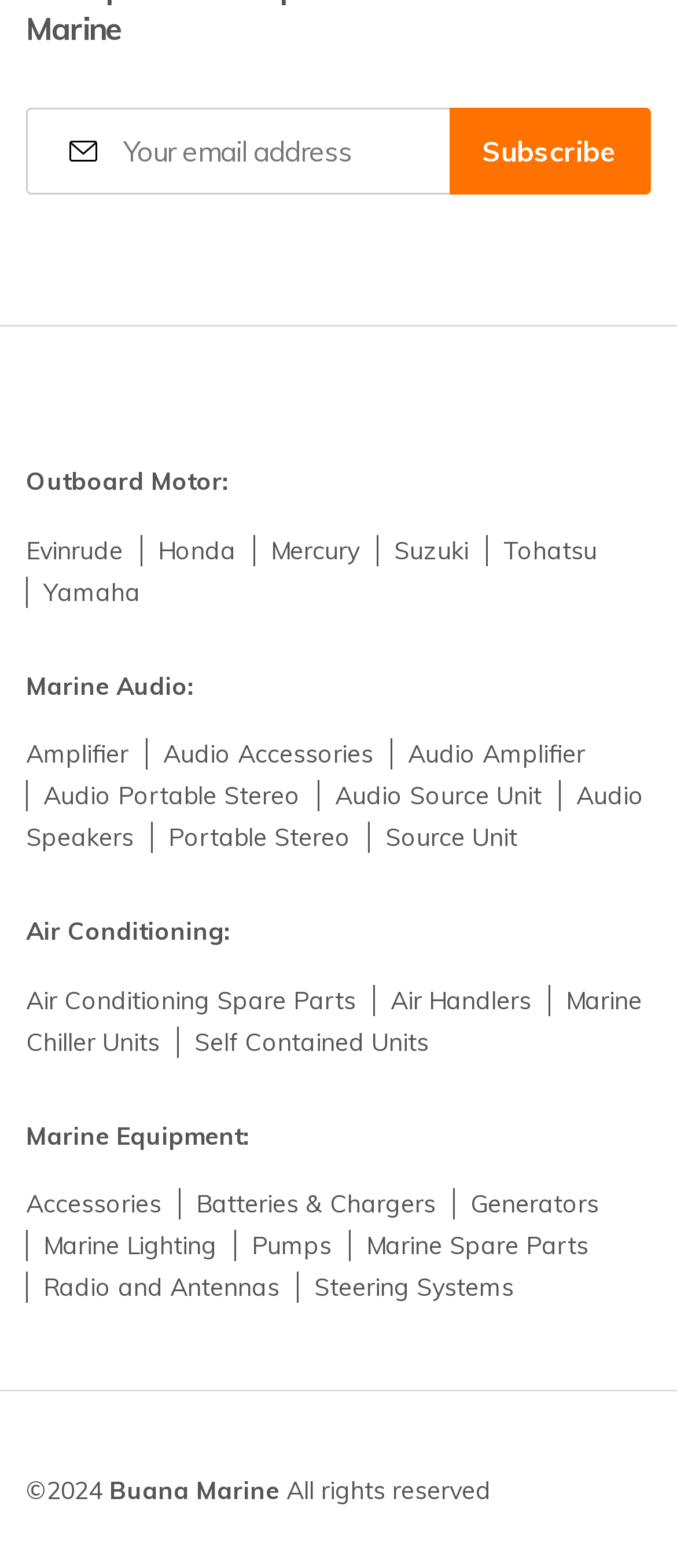What is the first outboard motor brand listed?
Look at the webpage screenshot and answer the question with a detailed explanation.

The first outboard motor brand listed can be found by looking at the links under the 'Outboard Motor:' heading. The first link is 'Evinrude', which is located at coordinates [0.038, 0.341, 0.197, 0.361].